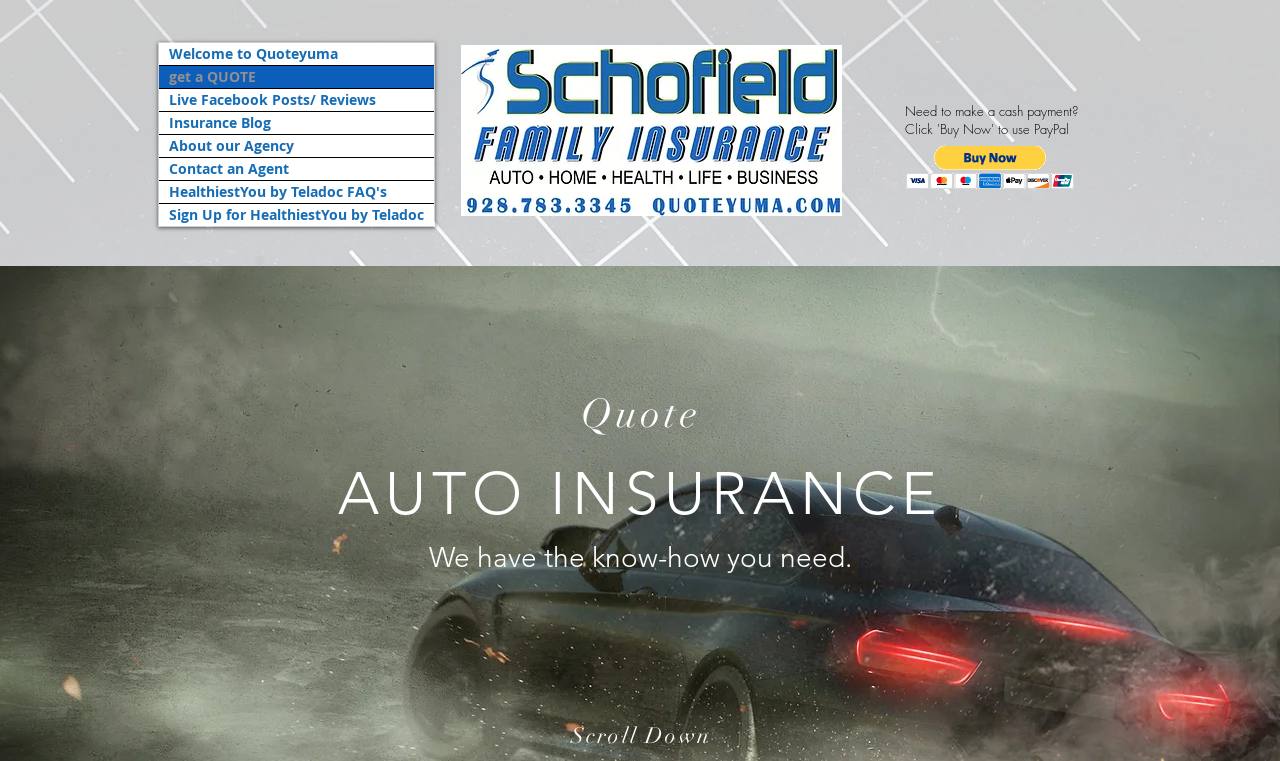Determine the bounding box coordinates for the area you should click to complete the following instruction: "Click on 'Get a Quote'".

[0.124, 0.087, 0.339, 0.116]